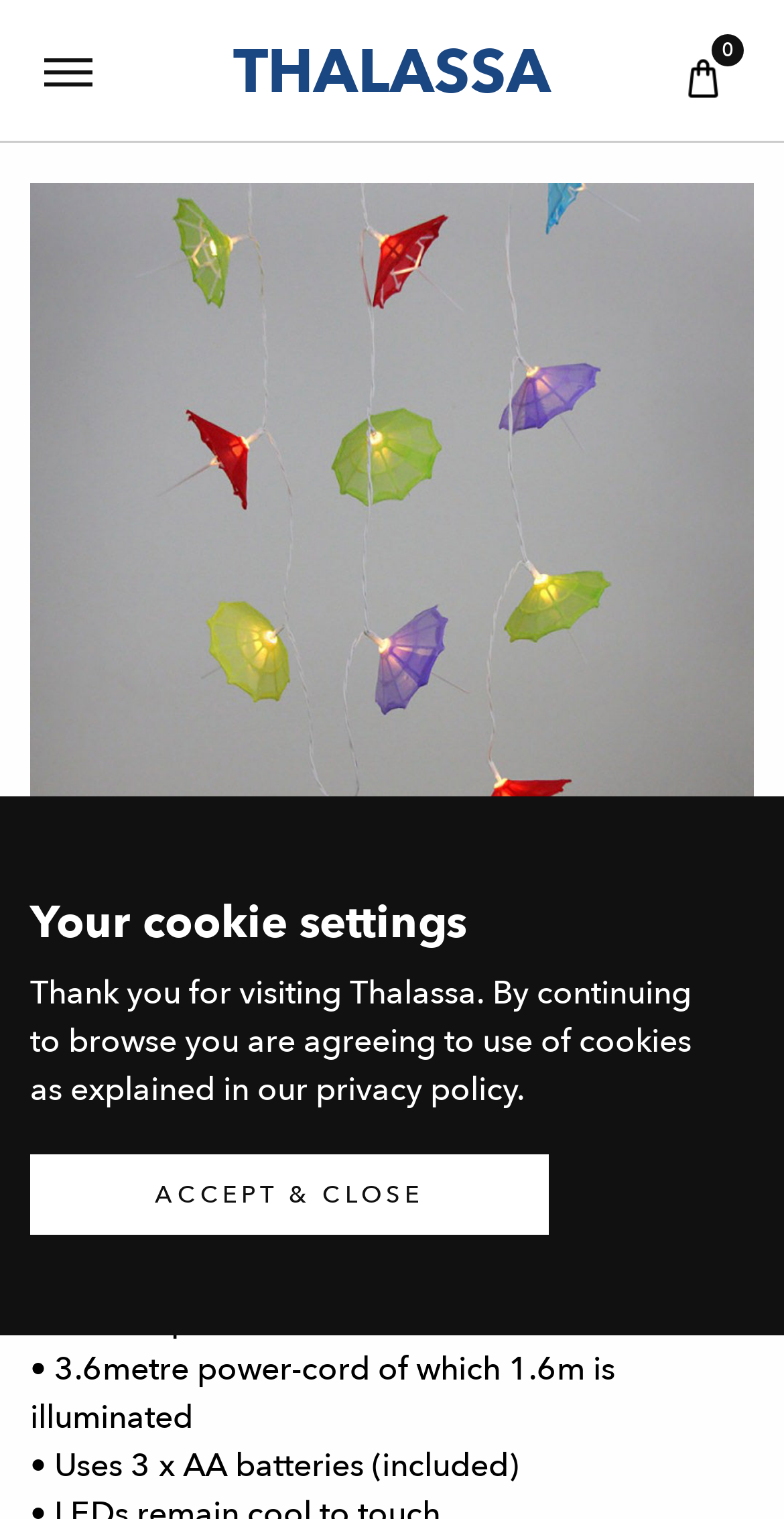What type of batteries are used?
Please answer the question as detailed as possible.

The type of batteries used is obtained from the StaticText element '• Uses 3 x AA batteries (included)' which is located in the product description section, indicating the type of batteries required to power the product.